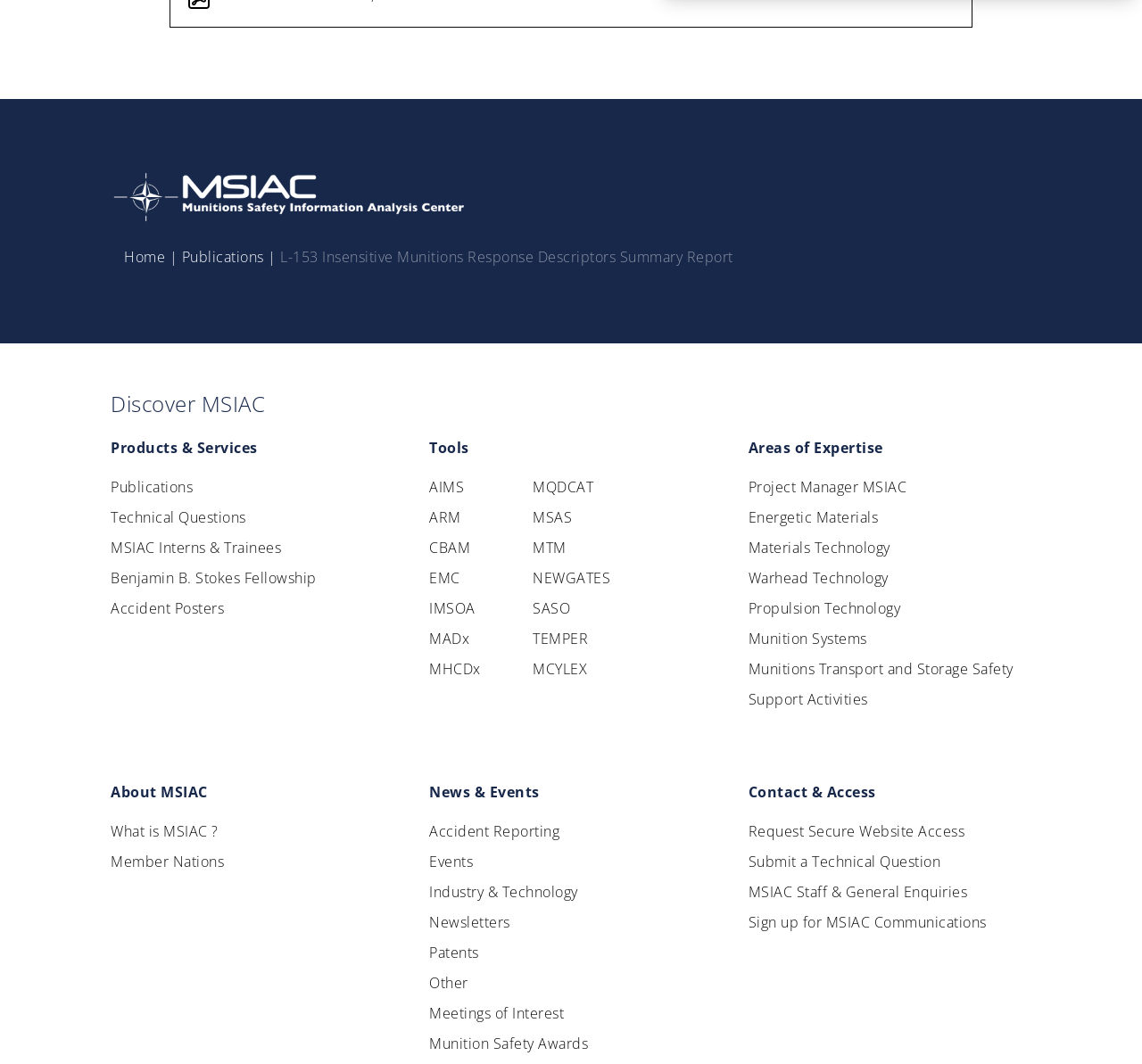Can you identify the bounding box coordinates of the clickable region needed to carry out this instruction: 'view learn the signs act early'? The coordinates should be four float numbers within the range of 0 to 1, stated as [left, top, right, bottom].

None